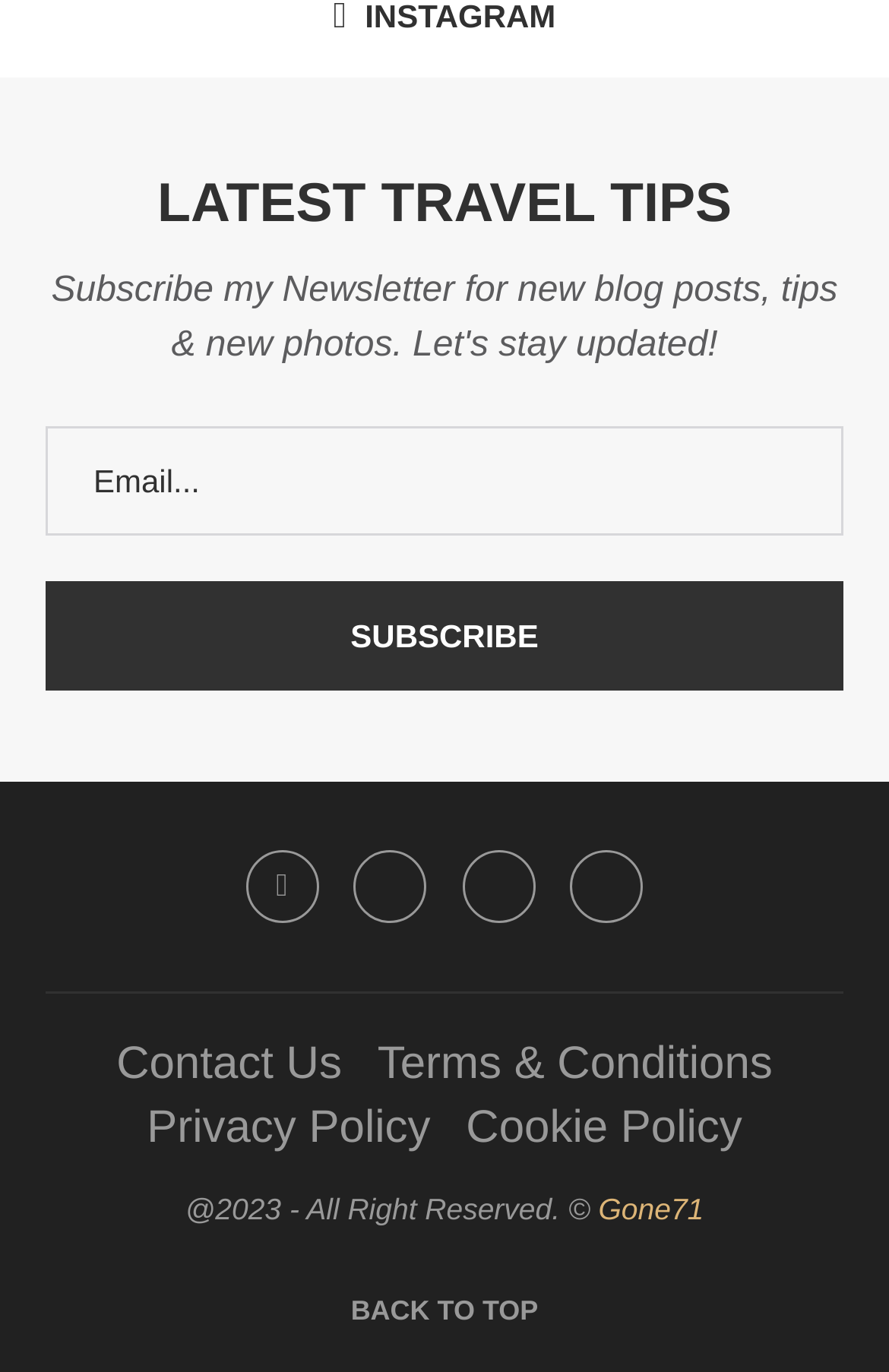From the webpage screenshot, identify the region described by Twitter. Provide the bounding box coordinates as (top-left x, top-left y, bottom-right x, bottom-right y), with each value being a floating point number between 0 and 1.

[0.398, 0.619, 0.48, 0.672]